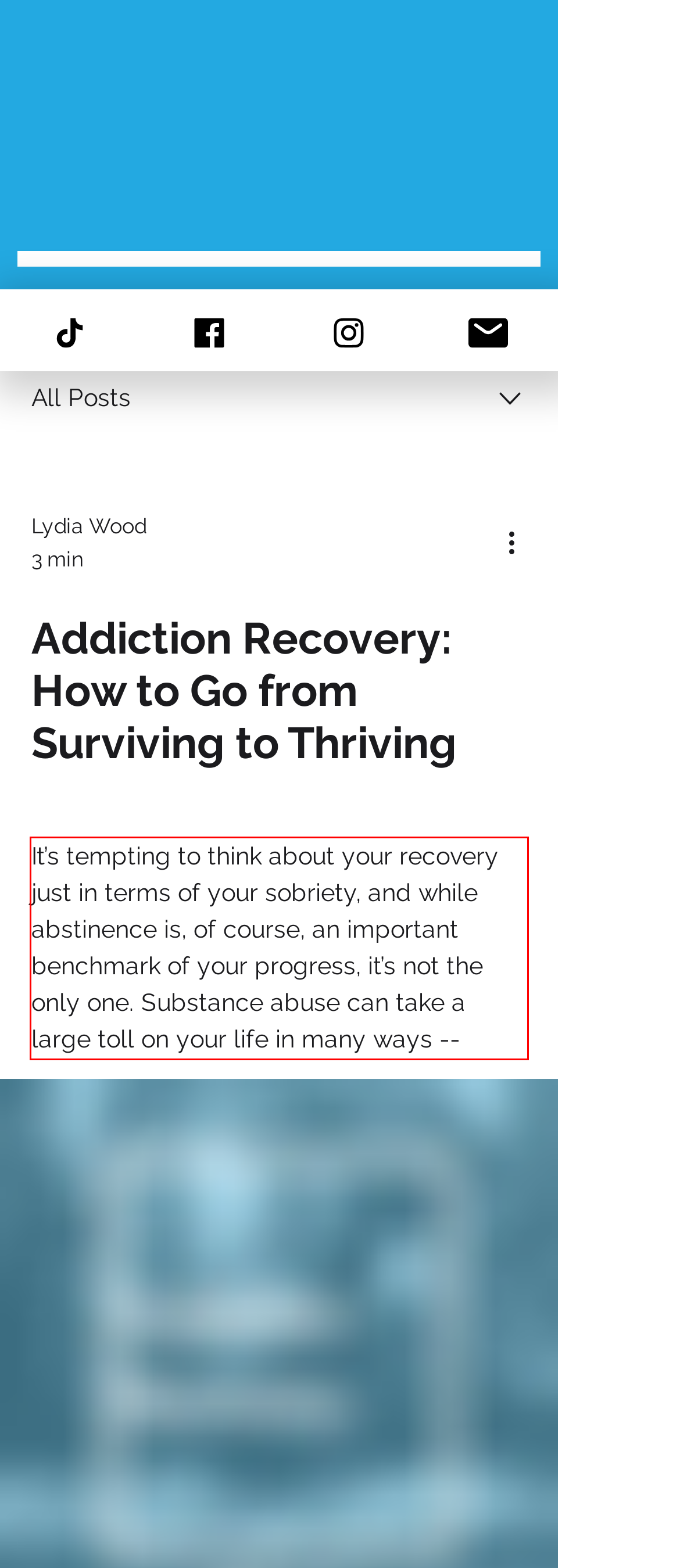Identify the text inside the red bounding box on the provided webpage screenshot by performing OCR.

It’s tempting to think about your recovery just in terms of your sobriety, and while abstinence is, of course, an important benchmark of your progress, it’s not the only one. Substance abuse can take a large toll on your life in many ways --